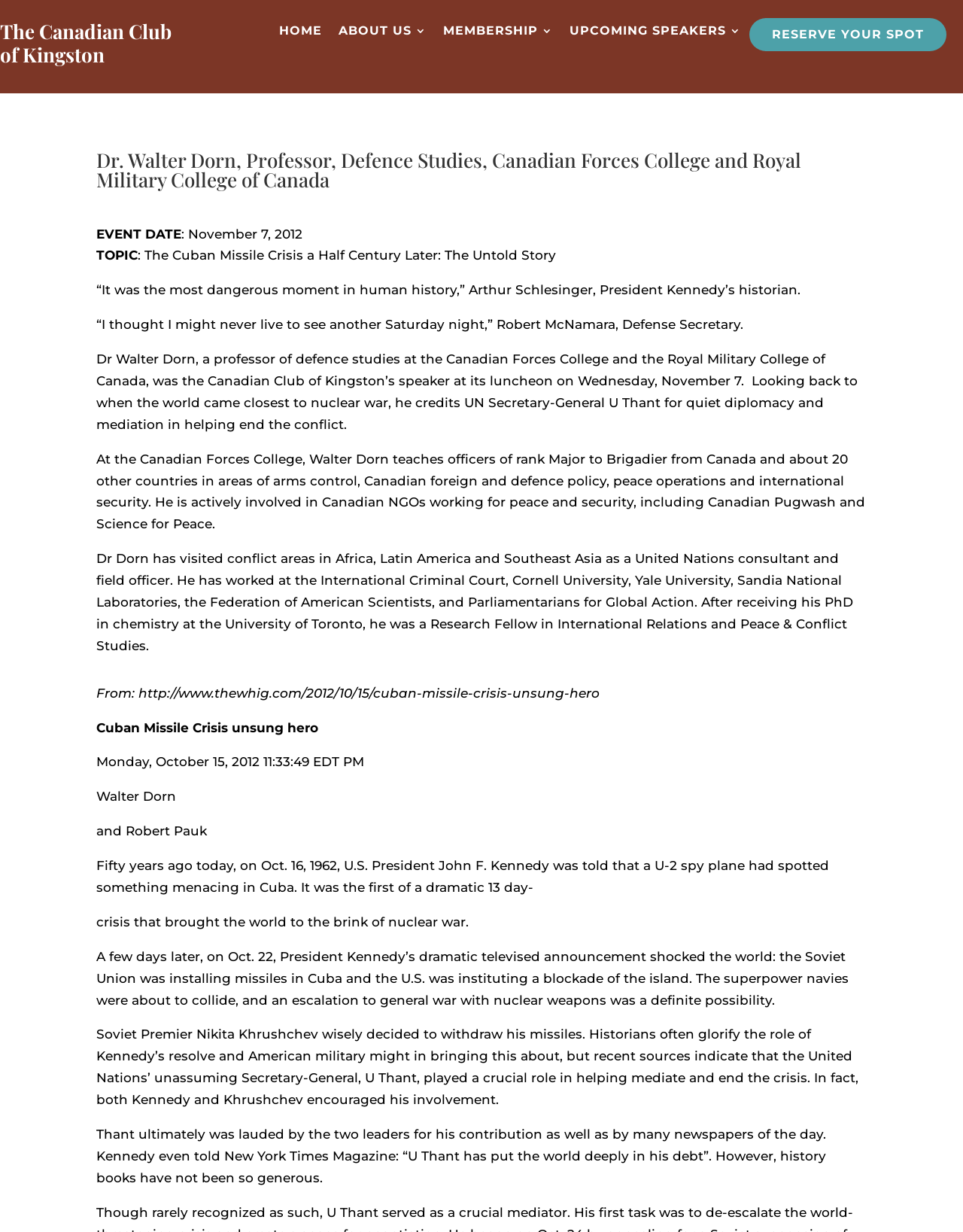Bounding box coordinates are to be given in the format (top-left x, top-left y, bottom-right x, bottom-right y). All values must be floating point numbers between 0 and 1. Provide the bounding box coordinate for the UI element described as: Home

[0.29, 0.021, 0.334, 0.047]